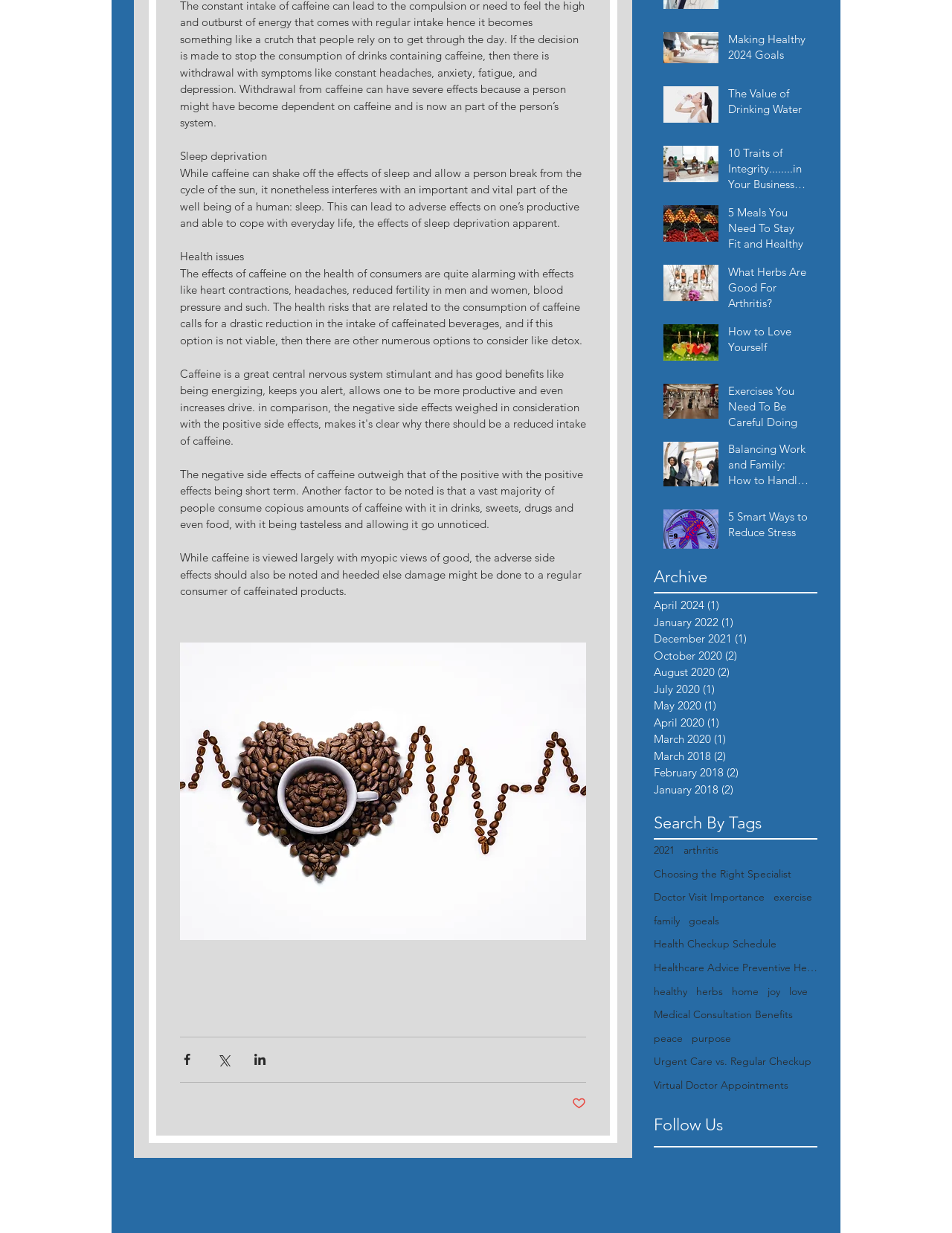Given the element description "love" in the screenshot, predict the bounding box coordinates of that UI element.

[0.829, 0.798, 0.848, 0.81]